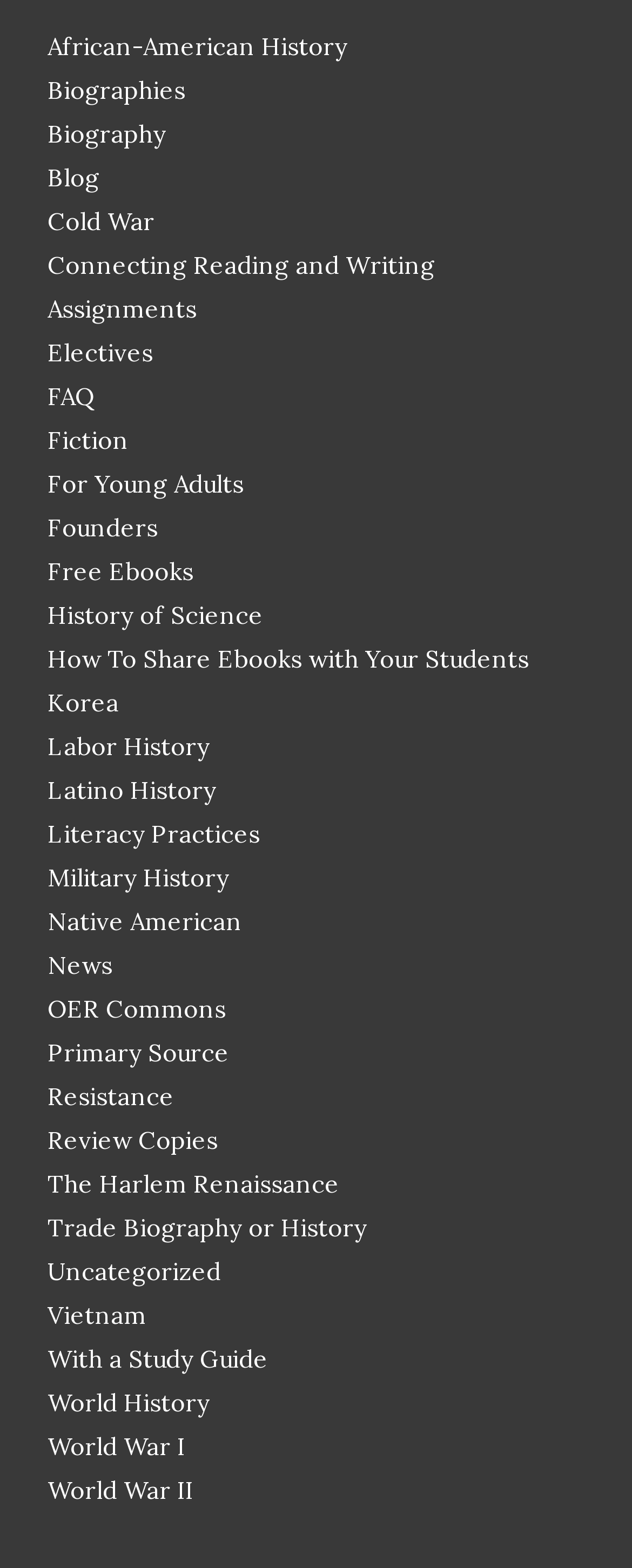Please determine the bounding box coordinates of the element to click on in order to accomplish the following task: "Explore African-American History". Ensure the coordinates are four float numbers ranging from 0 to 1, i.e., [left, top, right, bottom].

[0.075, 0.02, 0.549, 0.039]